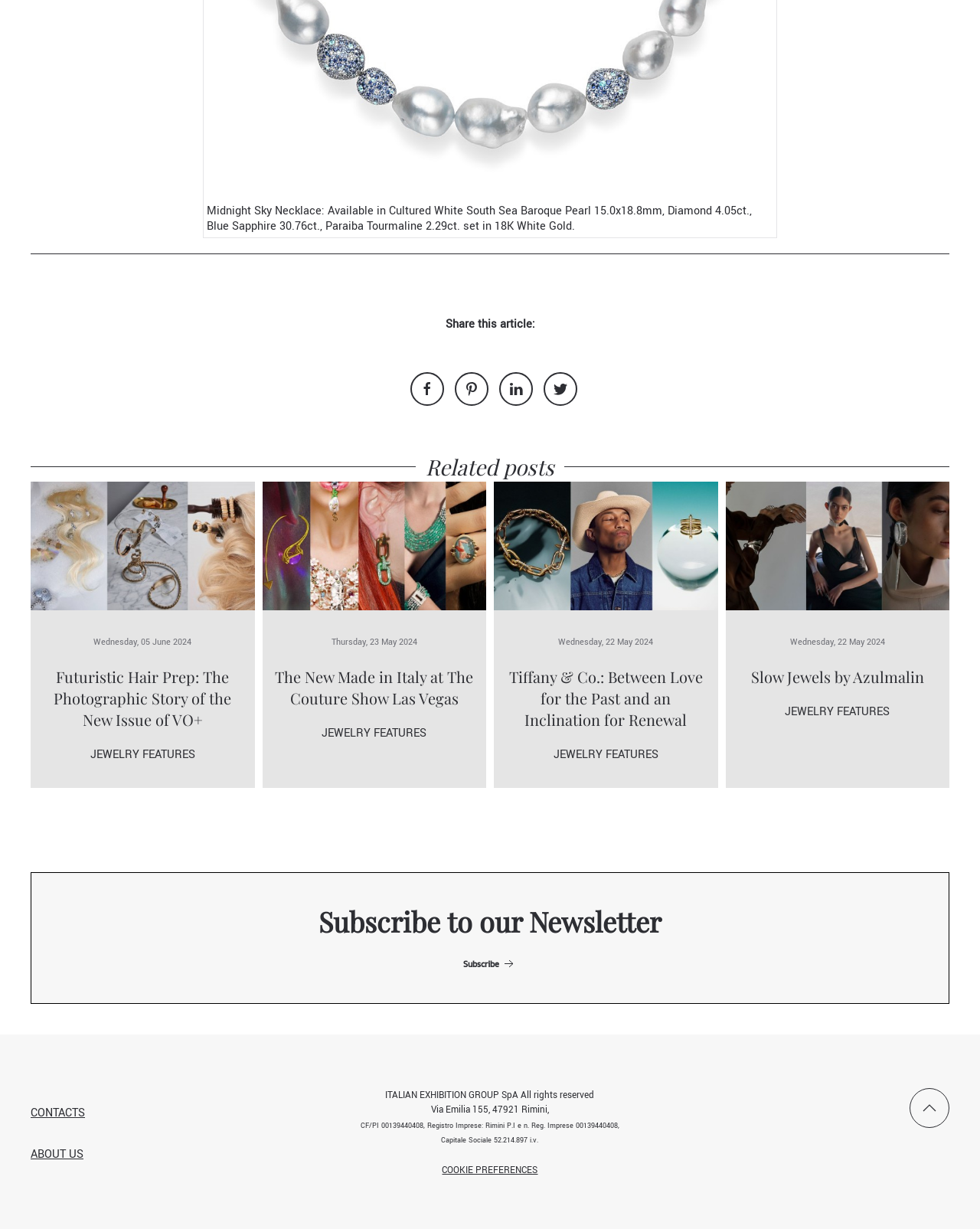Determine the bounding box coordinates of the target area to click to execute the following instruction: "View related post 'Futuristic Hair Prep: The Photographic Story of the New Issue of VO+'."

[0.031, 0.437, 0.26, 0.45]